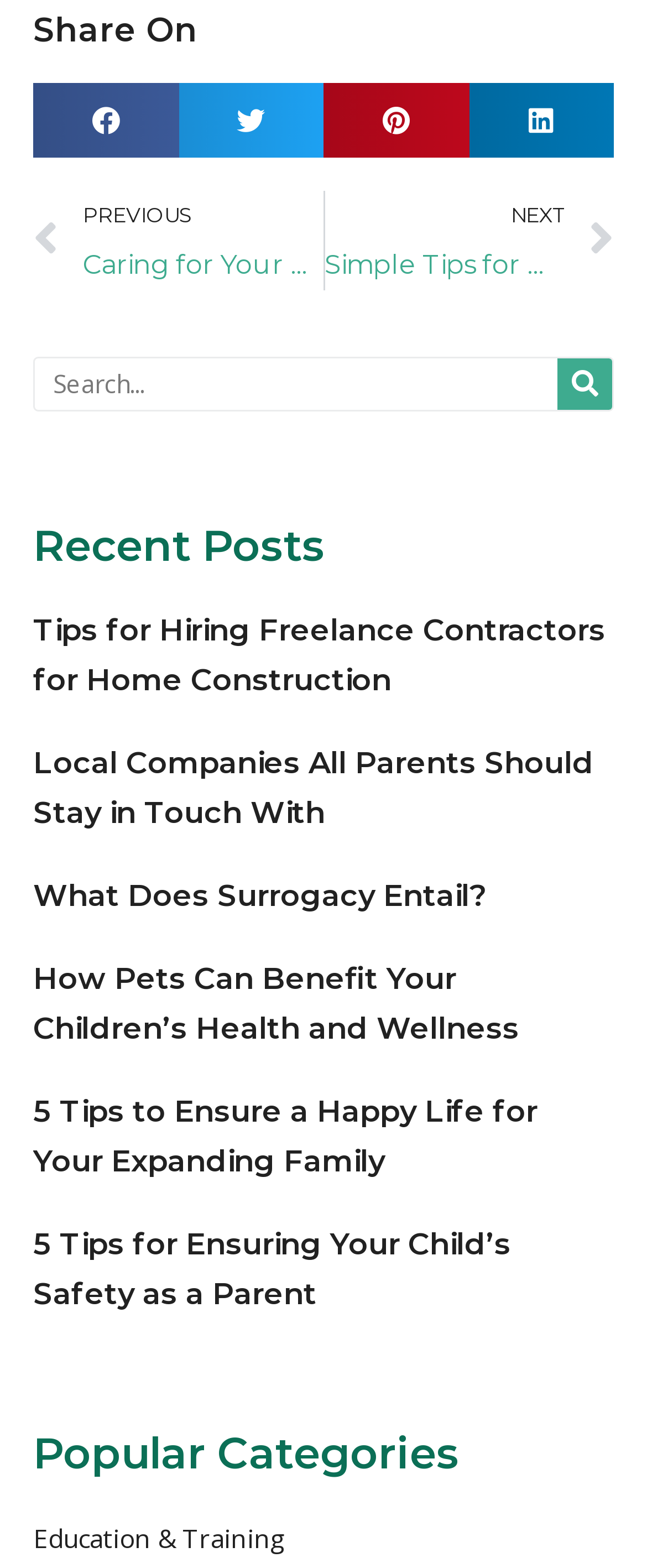Please find and report the bounding box coordinates of the element to click in order to perform the following action: "Go to the previous page". The coordinates should be expressed as four float numbers between 0 and 1, in the format [left, top, right, bottom].

[0.051, 0.121, 0.499, 0.185]